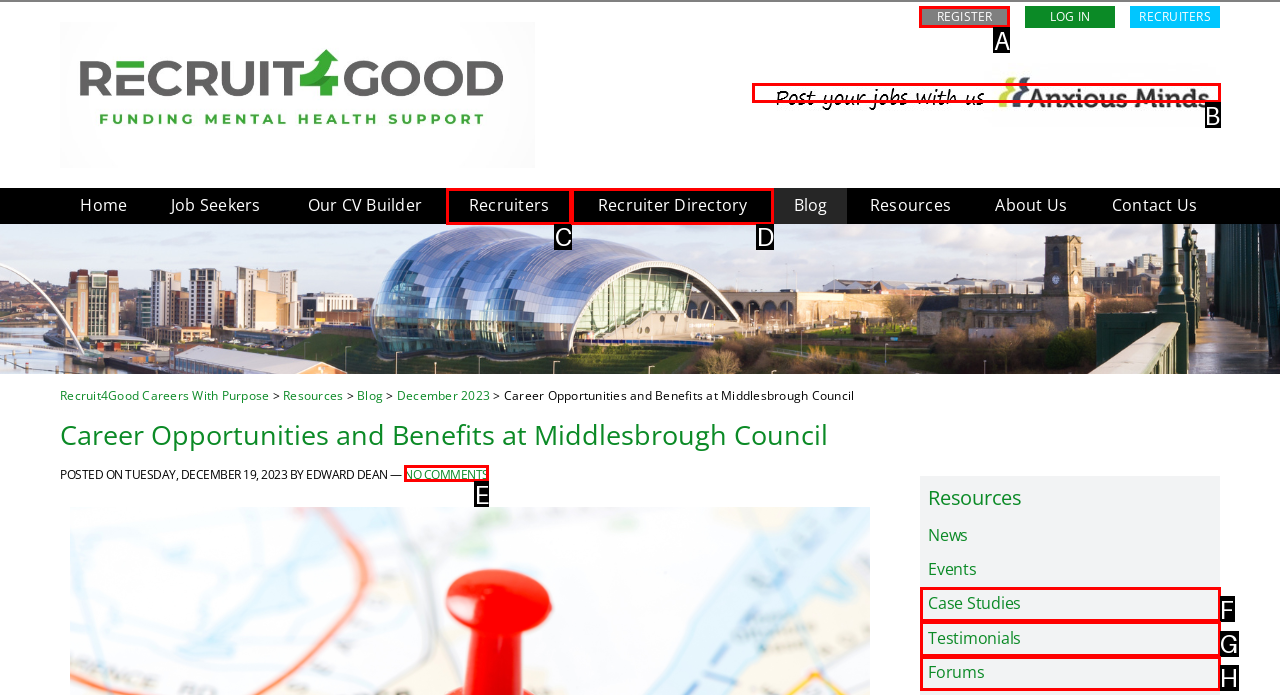Determine which letter corresponds to the UI element to click for this task: Click on the 'REGISTER' link
Respond with the letter from the available options.

A